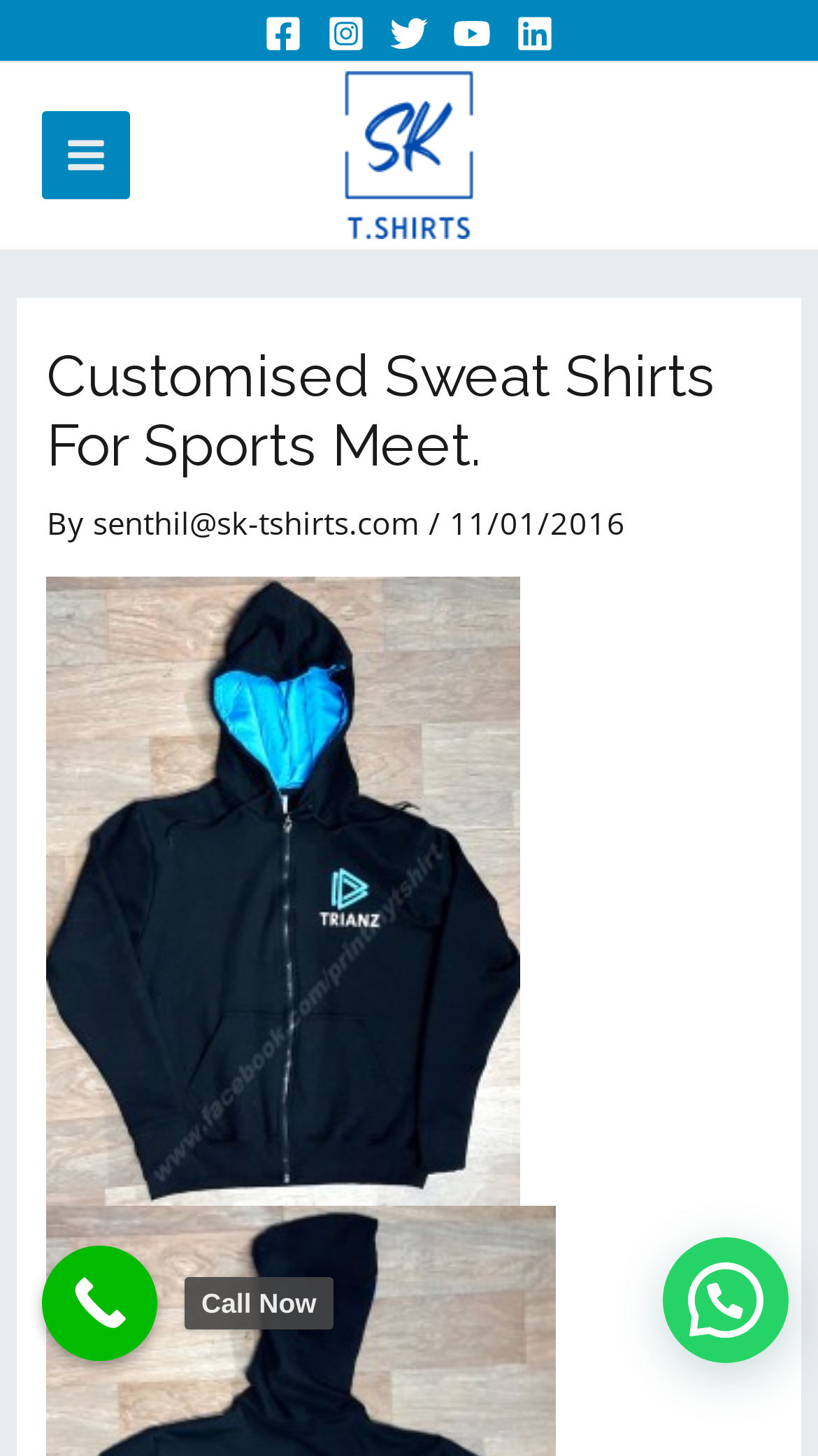What is the email address mentioned on the webpage?
Refer to the screenshot and respond with a concise word or phrase.

senthil@sk-tshirts.com